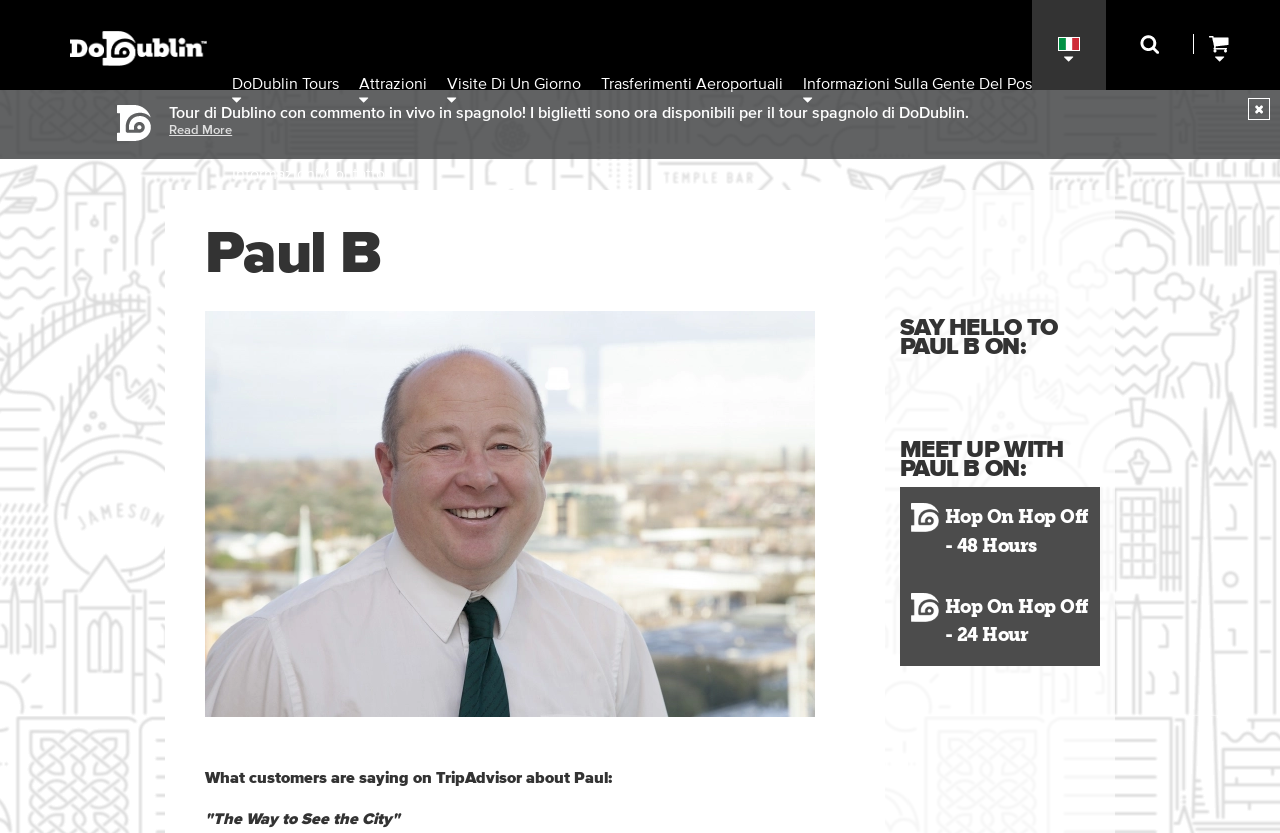What is the name of the company?
Based on the image, answer the question with a single word or brief phrase.

DoDublin